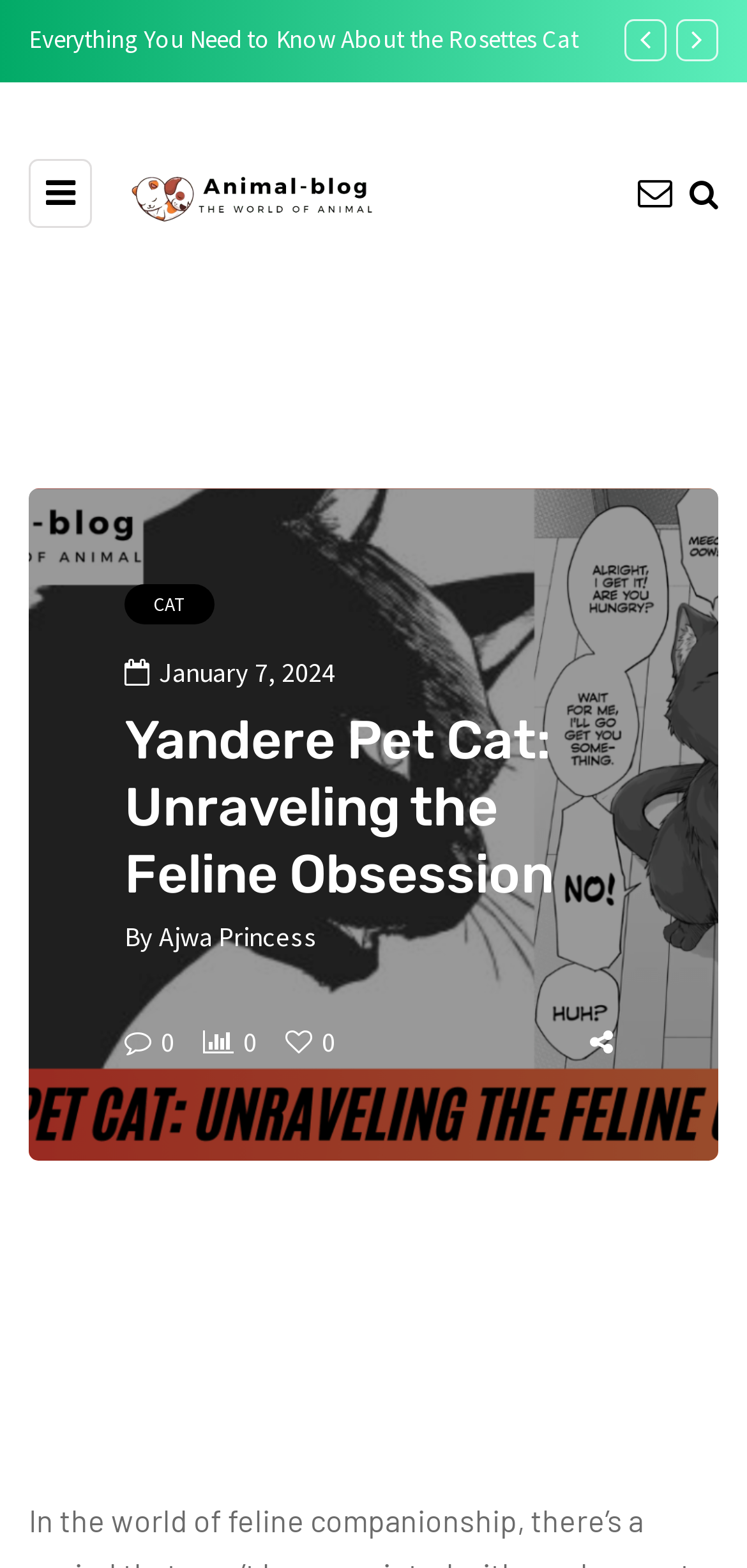Please reply to the following question with a single word or a short phrase:
What is the main topic of the article?

Yandere Pet Cat